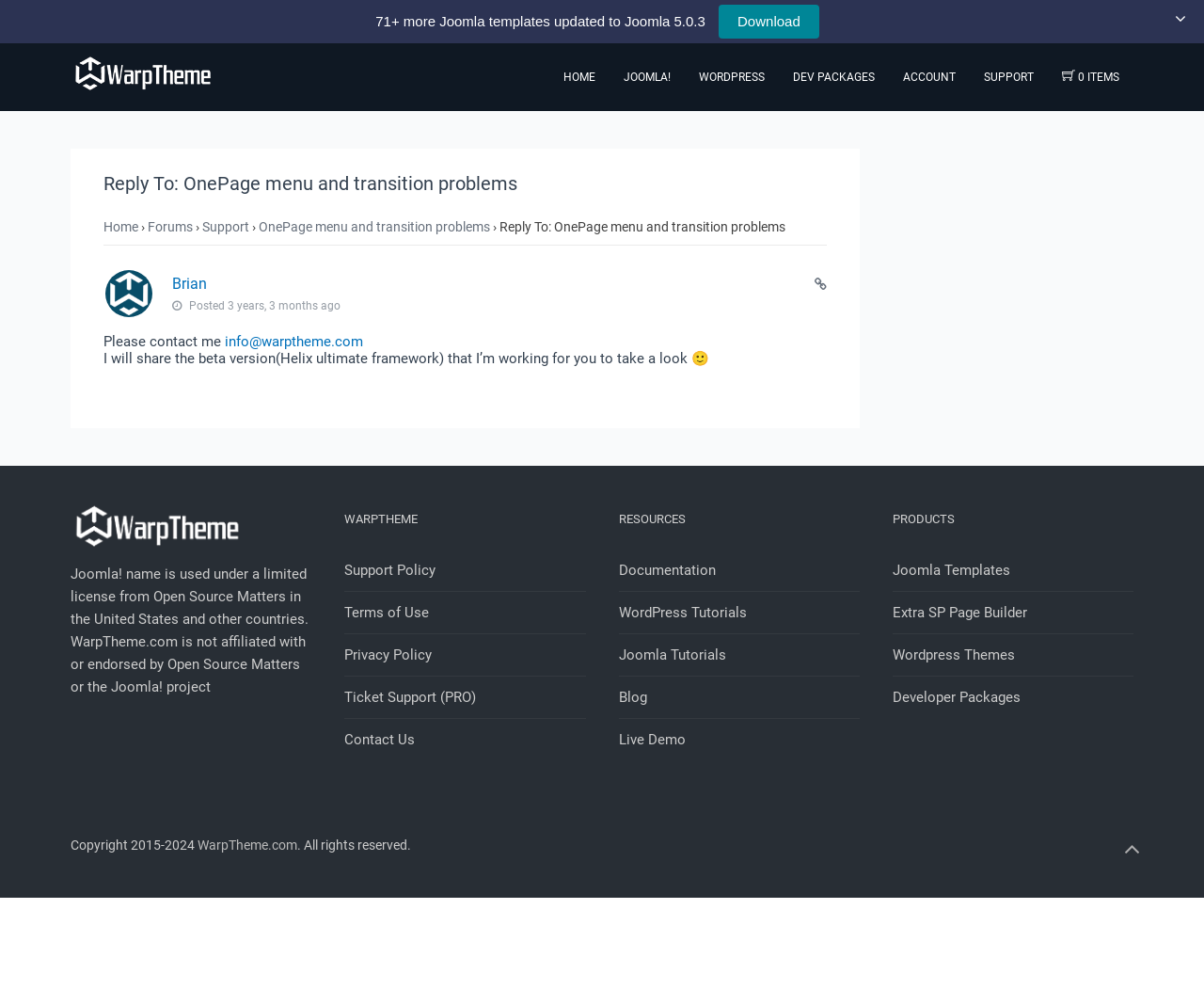Give the bounding box coordinates for this UI element: "Extra SP Page Builder". The coordinates should be four float numbers between 0 and 1, arranged as [left, top, right, bottom].

[0.741, 0.588, 0.941, 0.63]